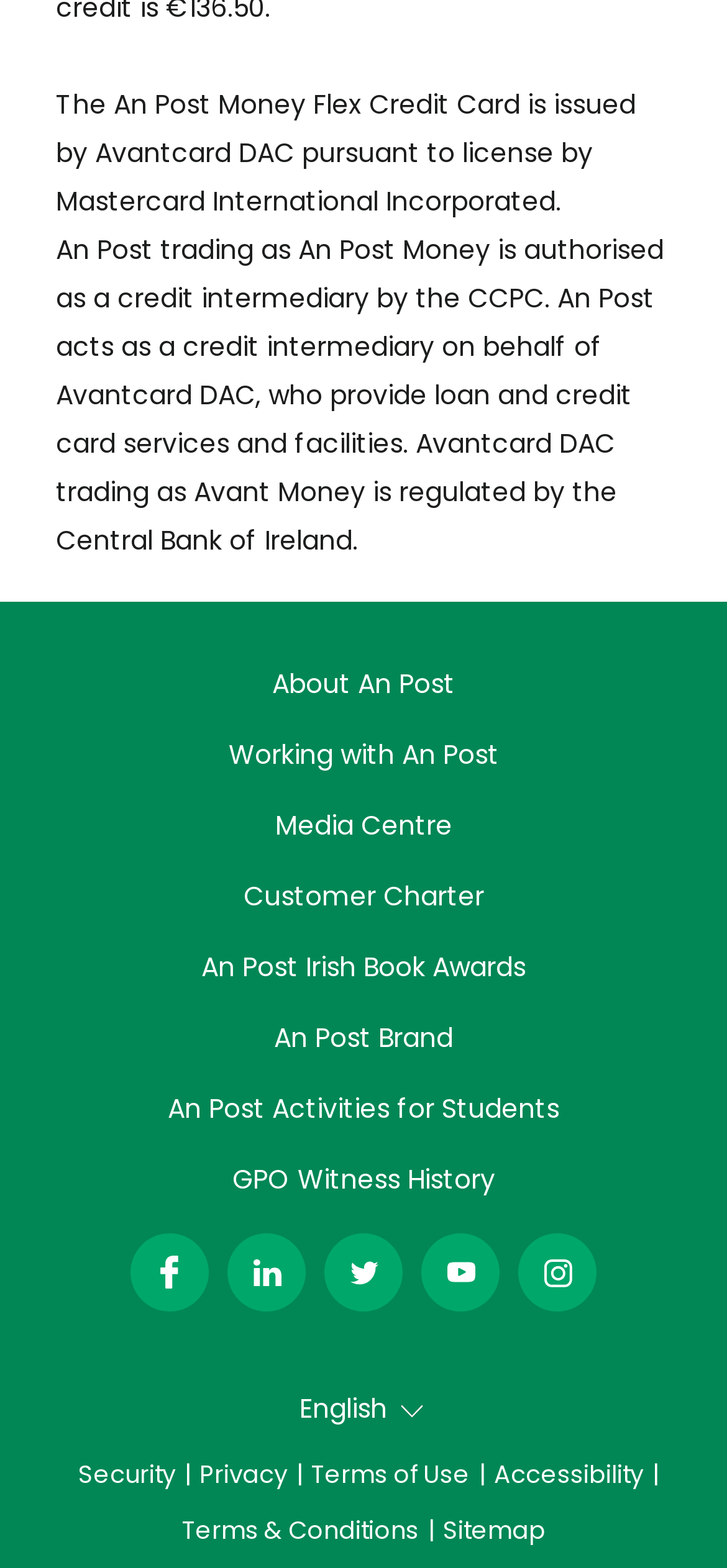Determine the bounding box coordinates of the clickable region to follow the instruction: "Open An Post Irish Book Awards".

[0.038, 0.594, 0.962, 0.639]